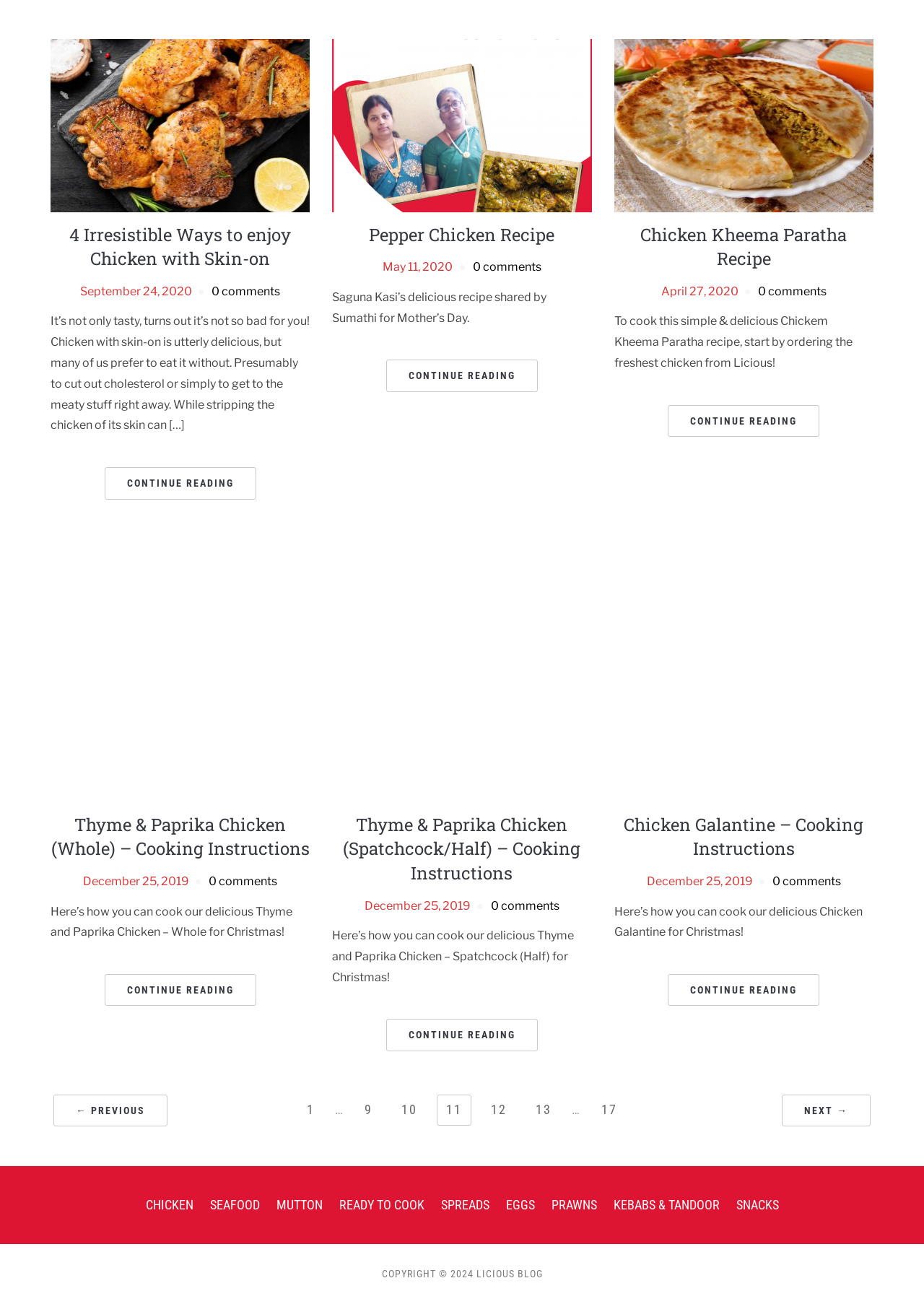Can you specify the bounding box coordinates of the area that needs to be clicked to fulfill the following instruction: "Select the CHICKEN category"?

[0.157, 0.918, 0.209, 0.929]